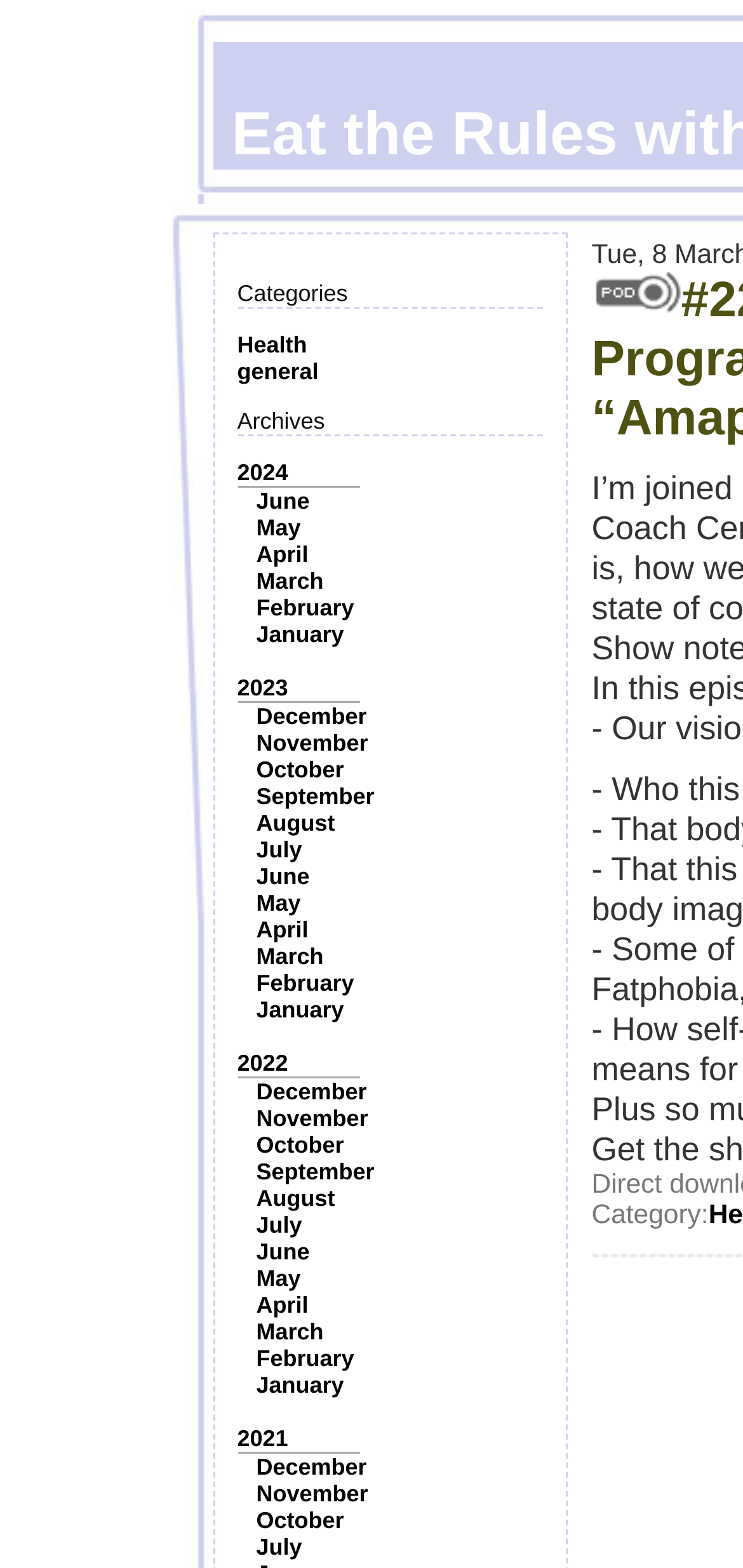Determine the bounding box coordinates of the region I should click to achieve the following instruction: "Click on the image". Ensure the bounding box coordinates are four float numbers between 0 and 1, i.e., [left, top, right, bottom].

[0.796, 0.173, 0.917, 0.199]